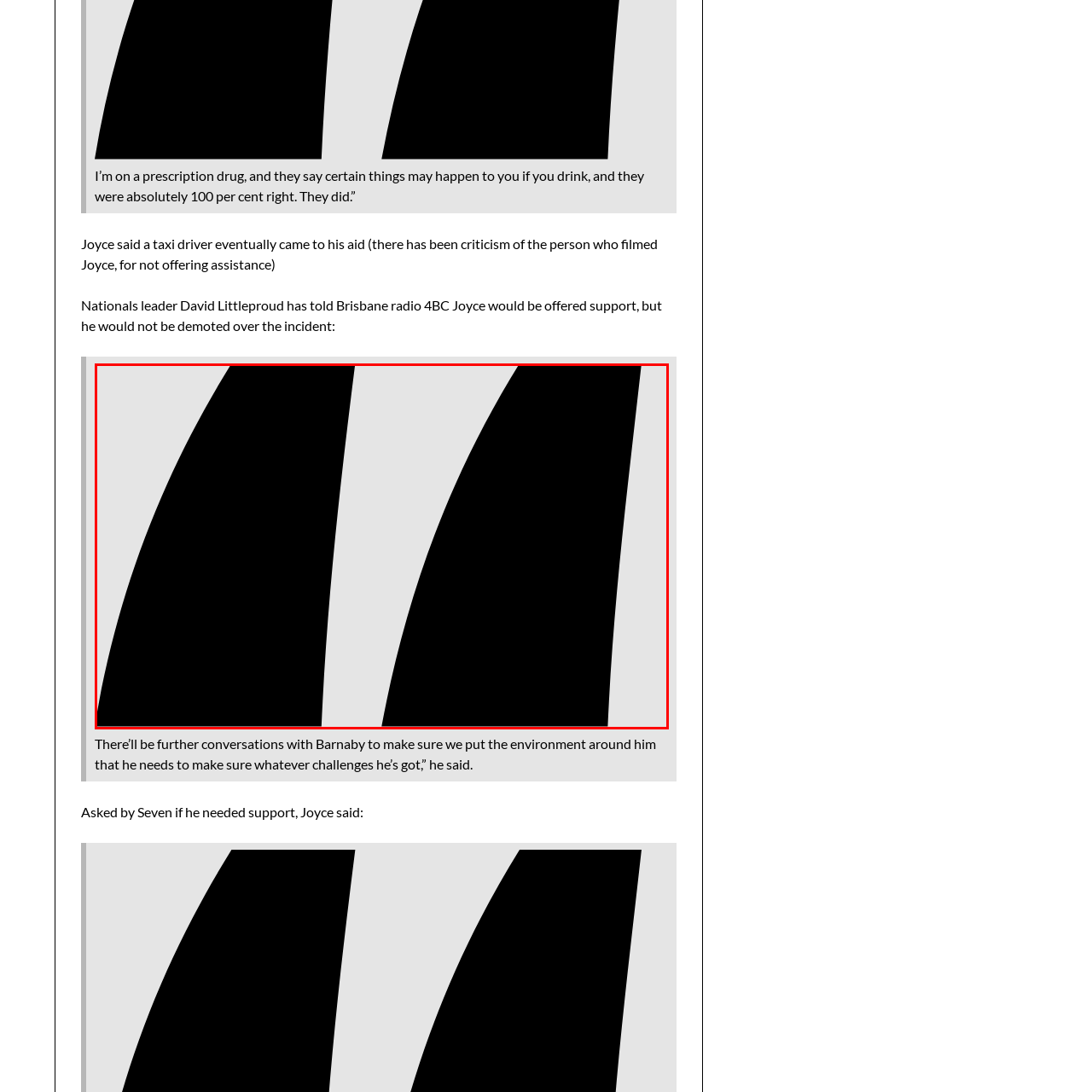What is the focus of the public and media's attention?
Observe the part of the image inside the red bounding box and answer the question concisely with one word or a short phrase.

Barnaby Joyce's situation